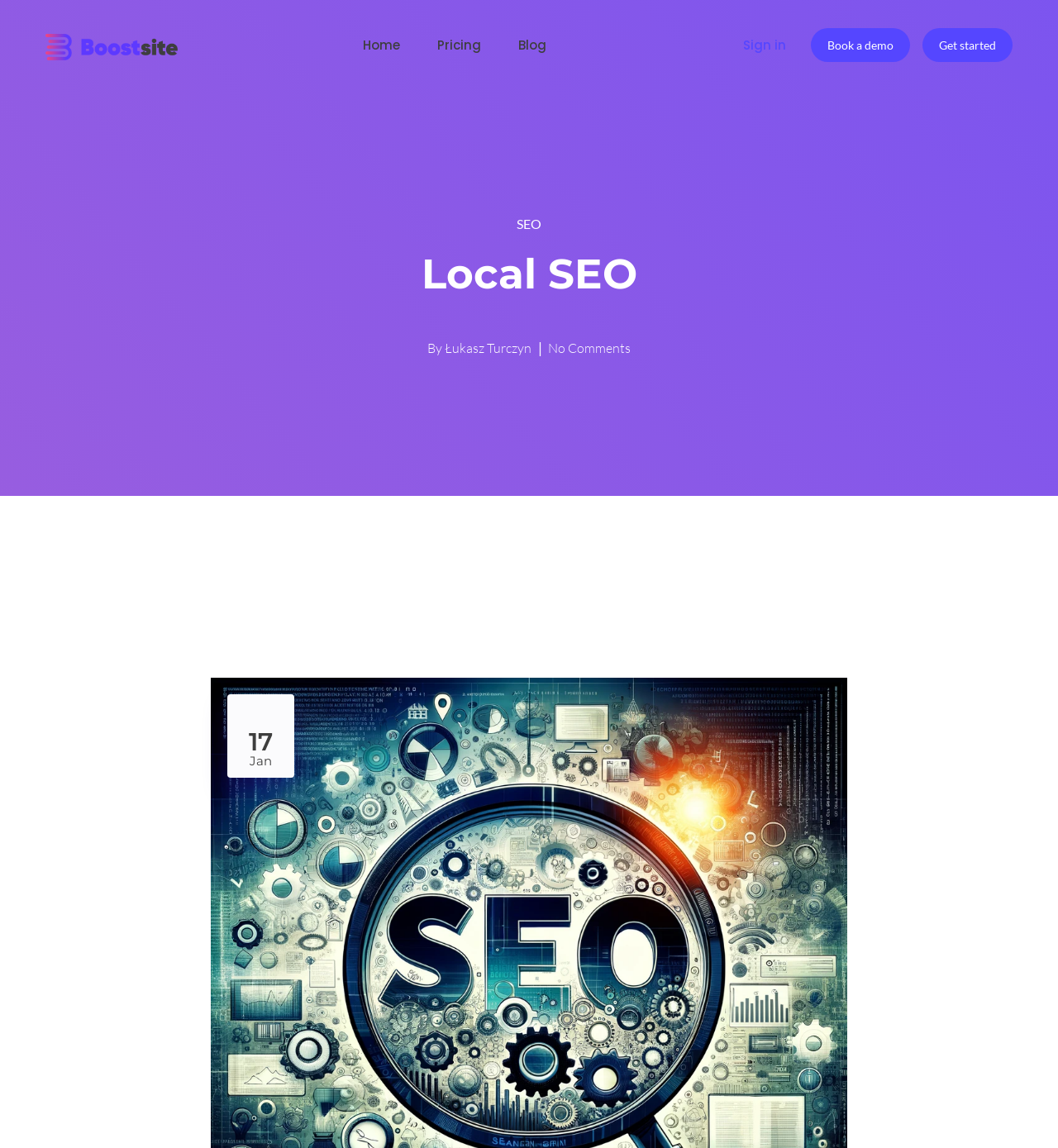Generate a thorough explanation of the webpage's elements.

The webpage appears to be a business website focused on local SEO services. At the top left, there is a link to "Boostsite" with an accompanying image, which seems to be a logo or a brand identifier. 

To the right of the logo, there is a navigation menu consisting of four links: "Home", "Pricing", "Blog", and "Sign in", which are evenly spaced and aligned horizontally. 

Further to the right, there are two prominent calls-to-action: "Book a demo" and "Get started", which are larger and more prominent than the navigation links.

Below the navigation menu, there are two headings: "SEO" and "Local SEO", which are stacked vertically and take up the full width of the page. The "SEO" heading has a link with the same text, positioned below it.

In the middle of the page, there is a section with a brief author description, which includes the text "By" followed by a link to "Łukasz Turczyn". Below this, there is a text "No Comments".

Finally, at the bottom of the page, there is a heading with a date "17 Jan", which may indicate a blog post or an article.